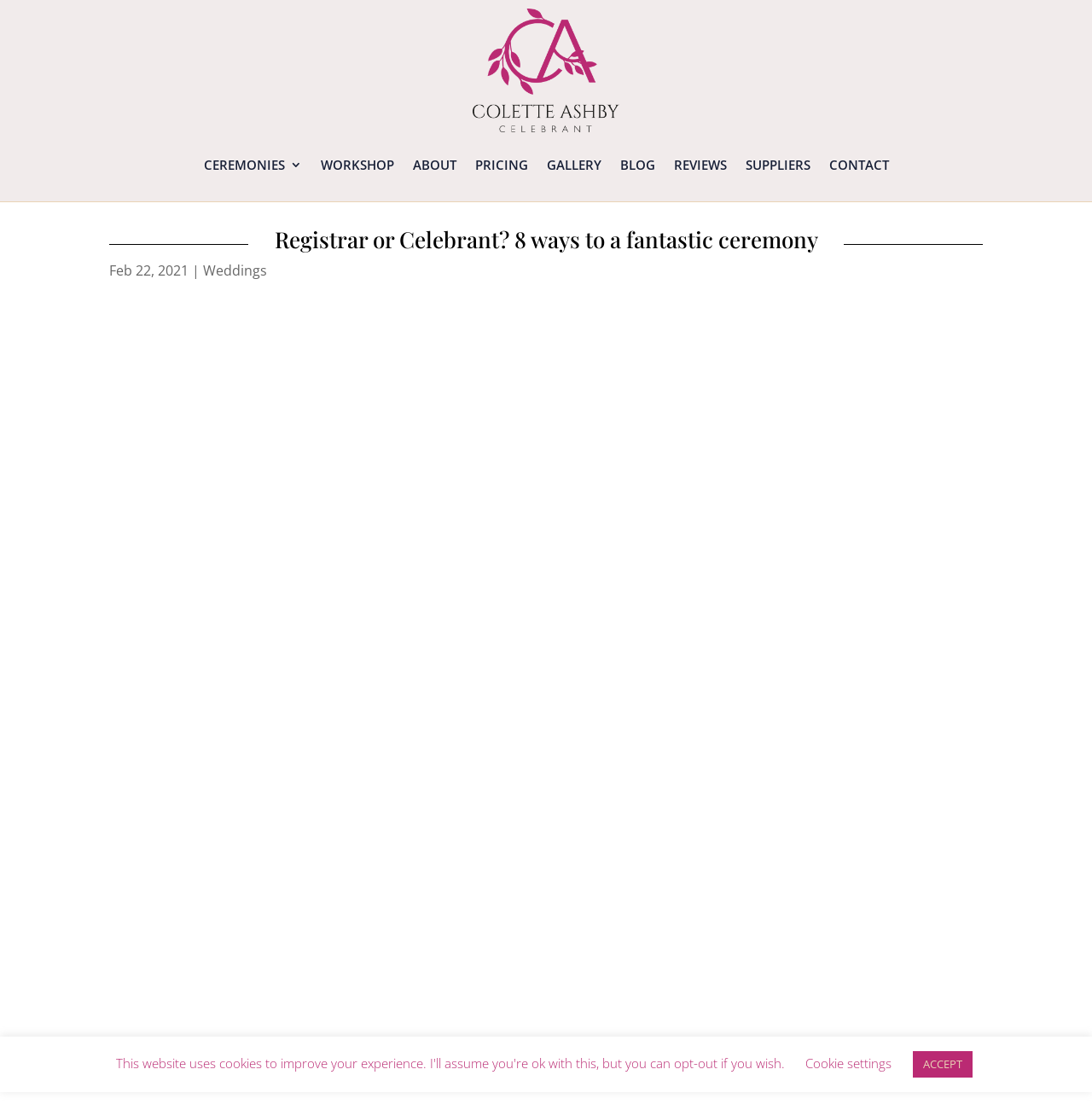Find the bounding box coordinates for the HTML element described as: "alt="Colette Ashby Celebrant"". The coordinates should consist of four float values between 0 and 1, i.e., [left, top, right, bottom].

[0.433, 0.008, 0.567, 0.119]